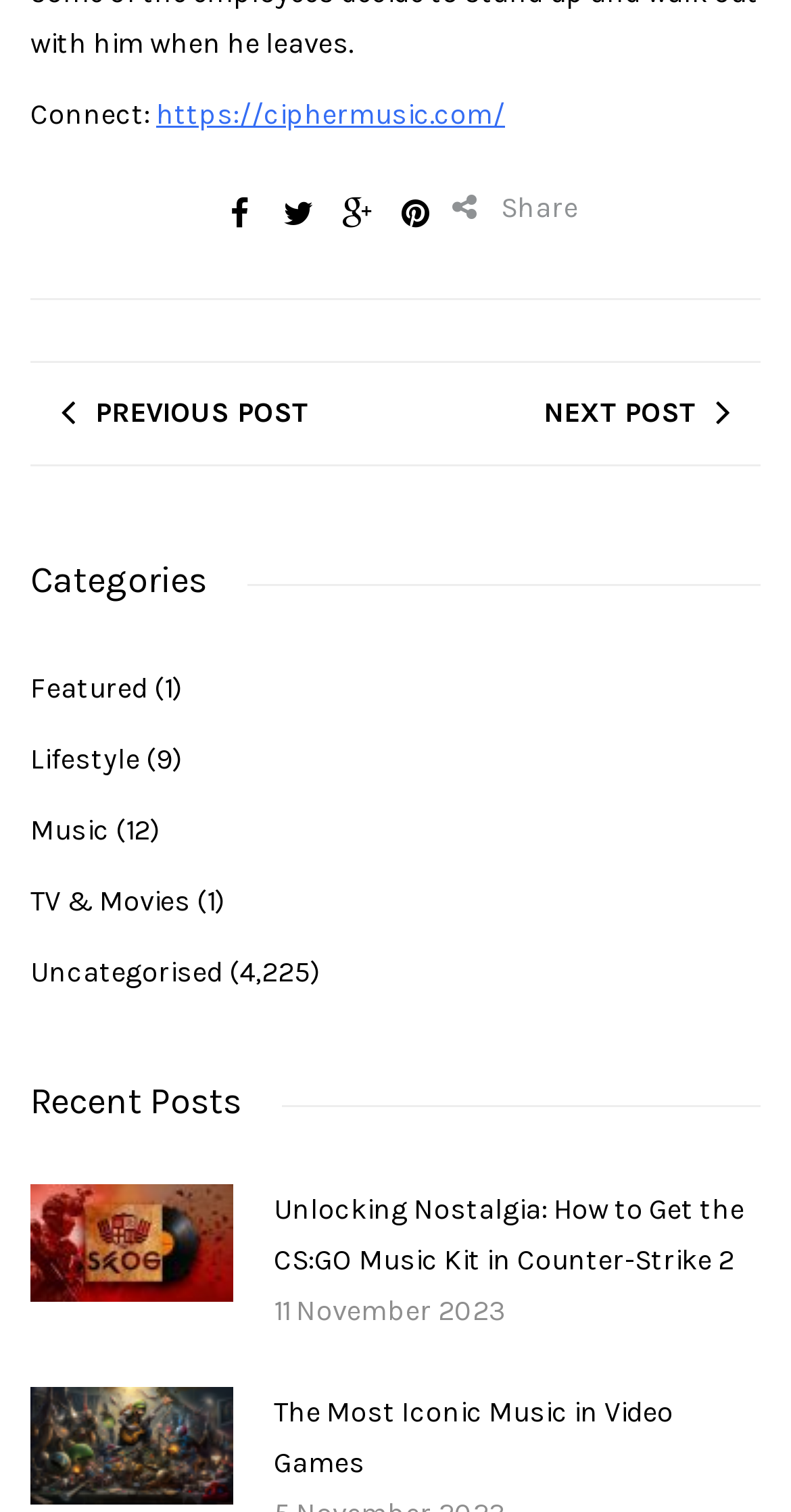Respond with a single word or short phrase to the following question: 
What is the website's main topic?

Music and Lifestyle